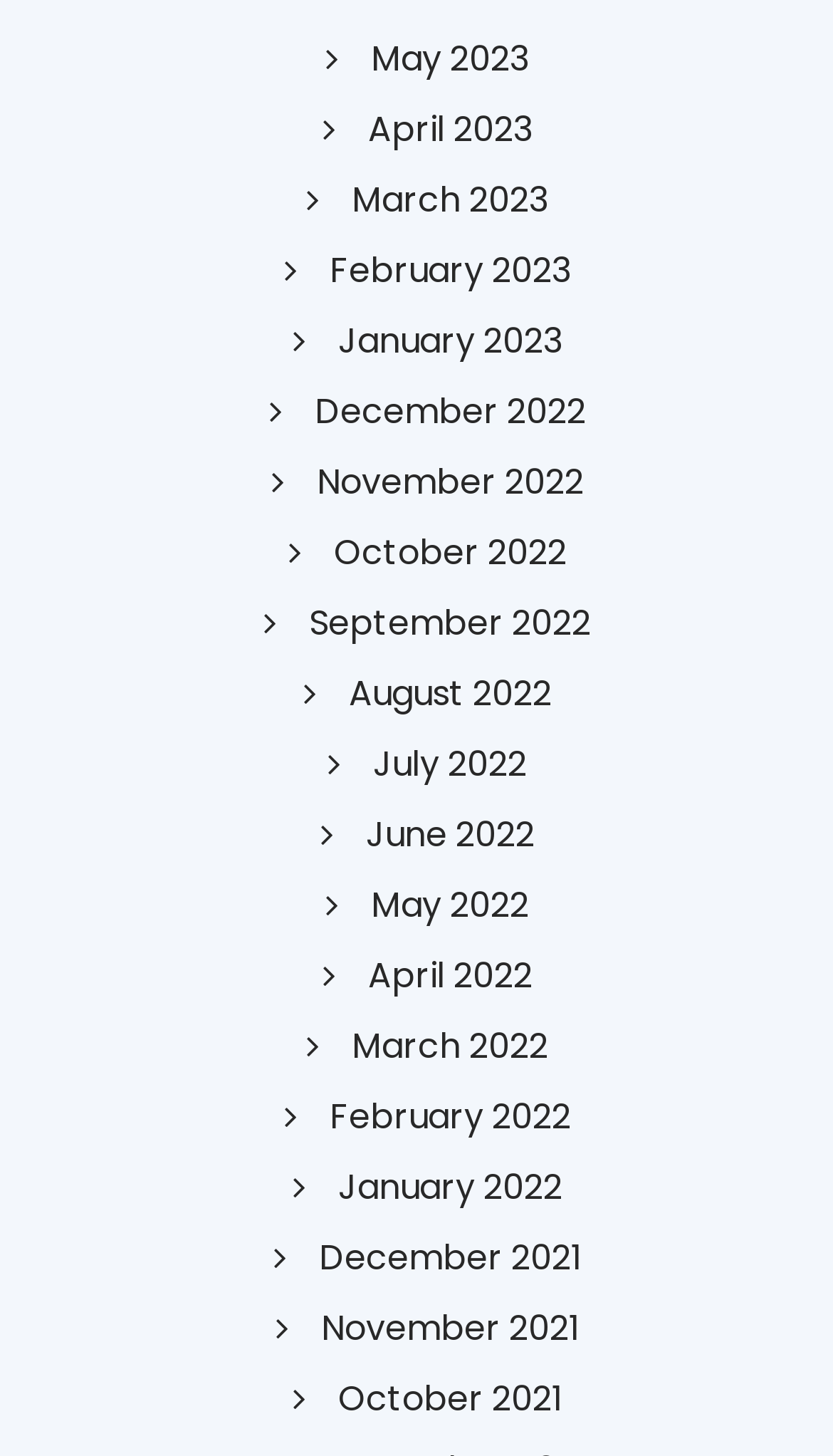Answer the following in one word or a short phrase: 
What is the most recent month listed?

May 2023